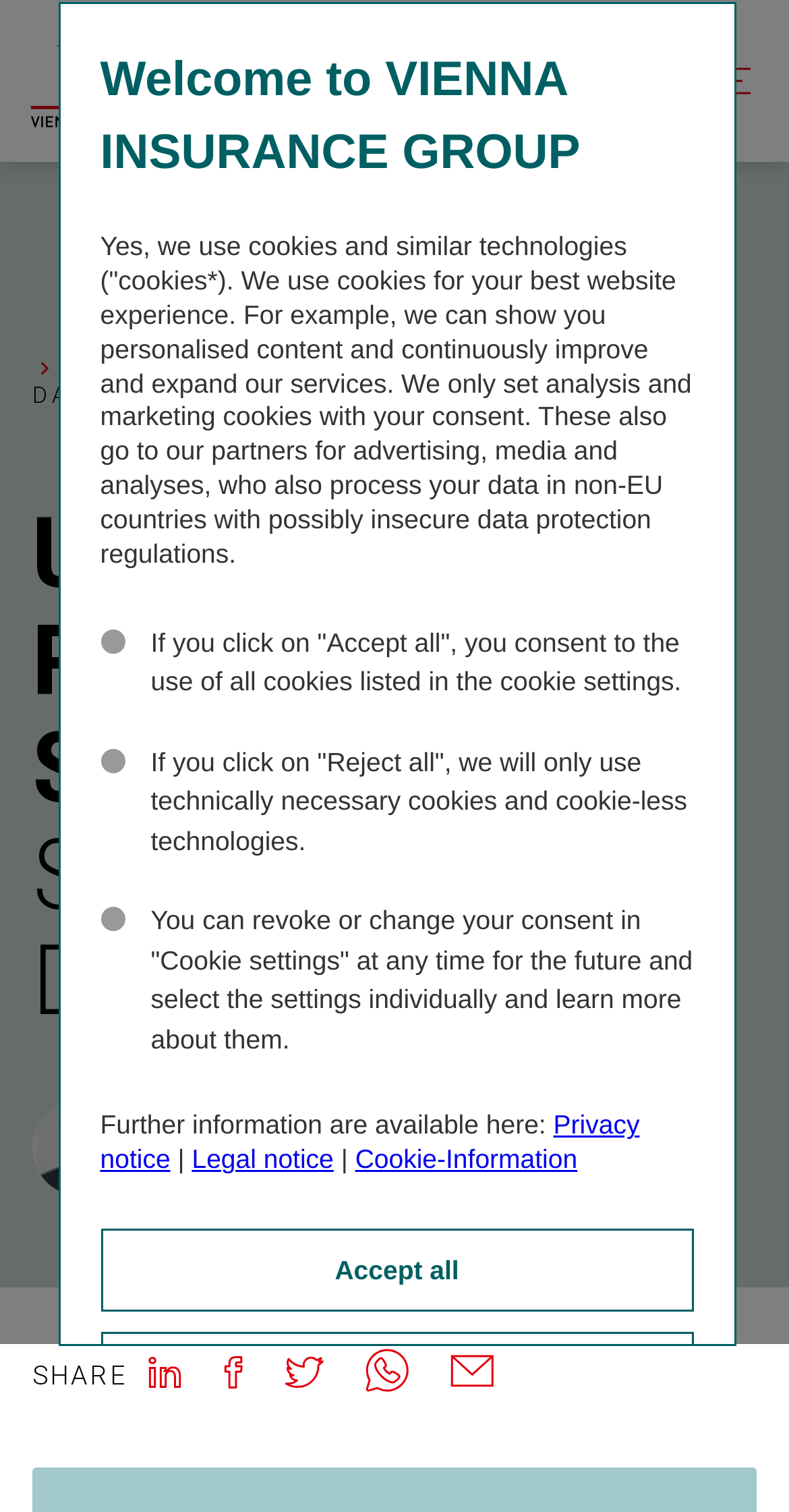Pinpoint the bounding box coordinates for the area that should be clicked to perform the following instruction: "Share via LinkedIn".

[0.174, 0.895, 0.243, 0.927]